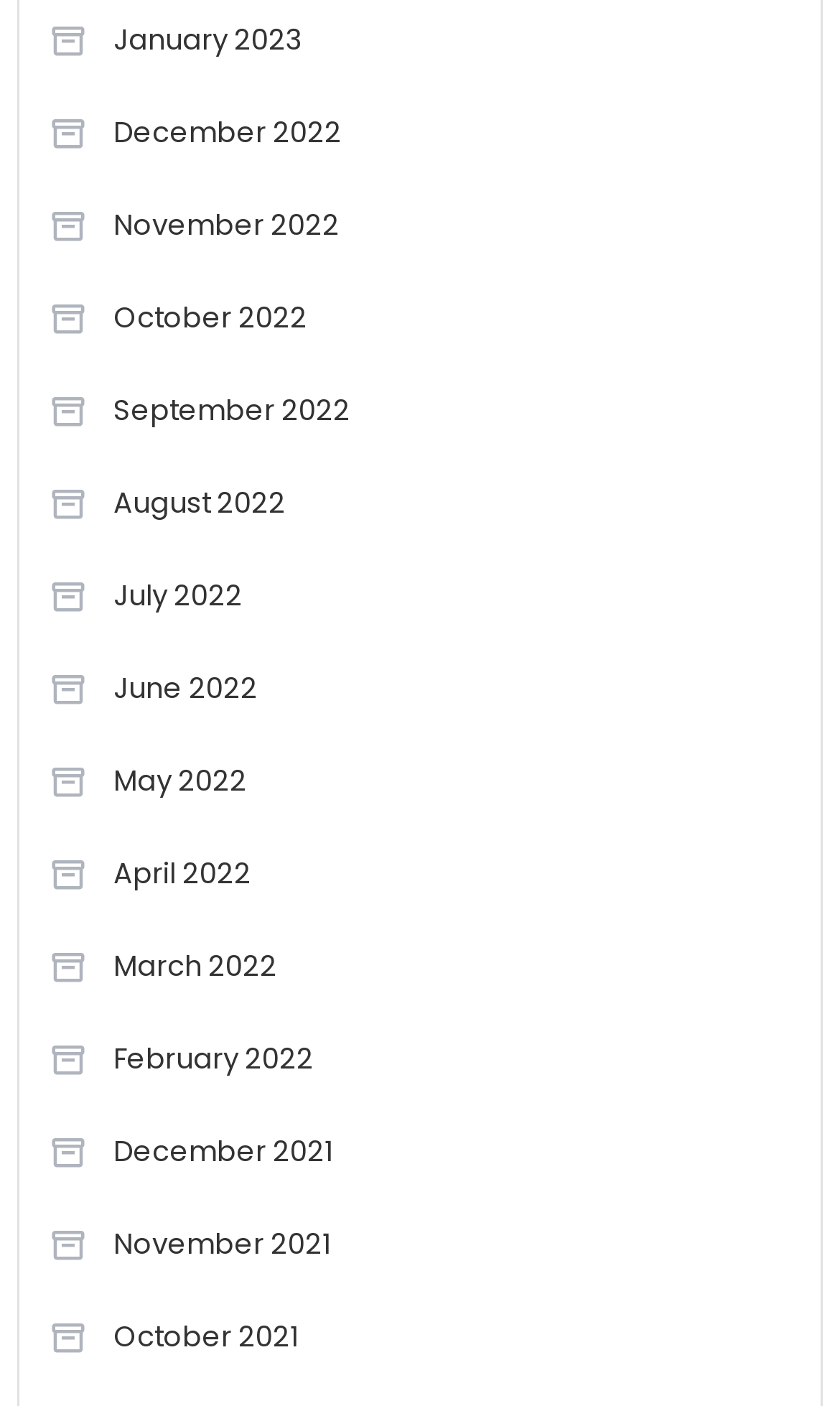Determine the bounding box coordinates of the region that needs to be clicked to achieve the task: "View October 2022".

[0.058, 0.203, 0.366, 0.252]